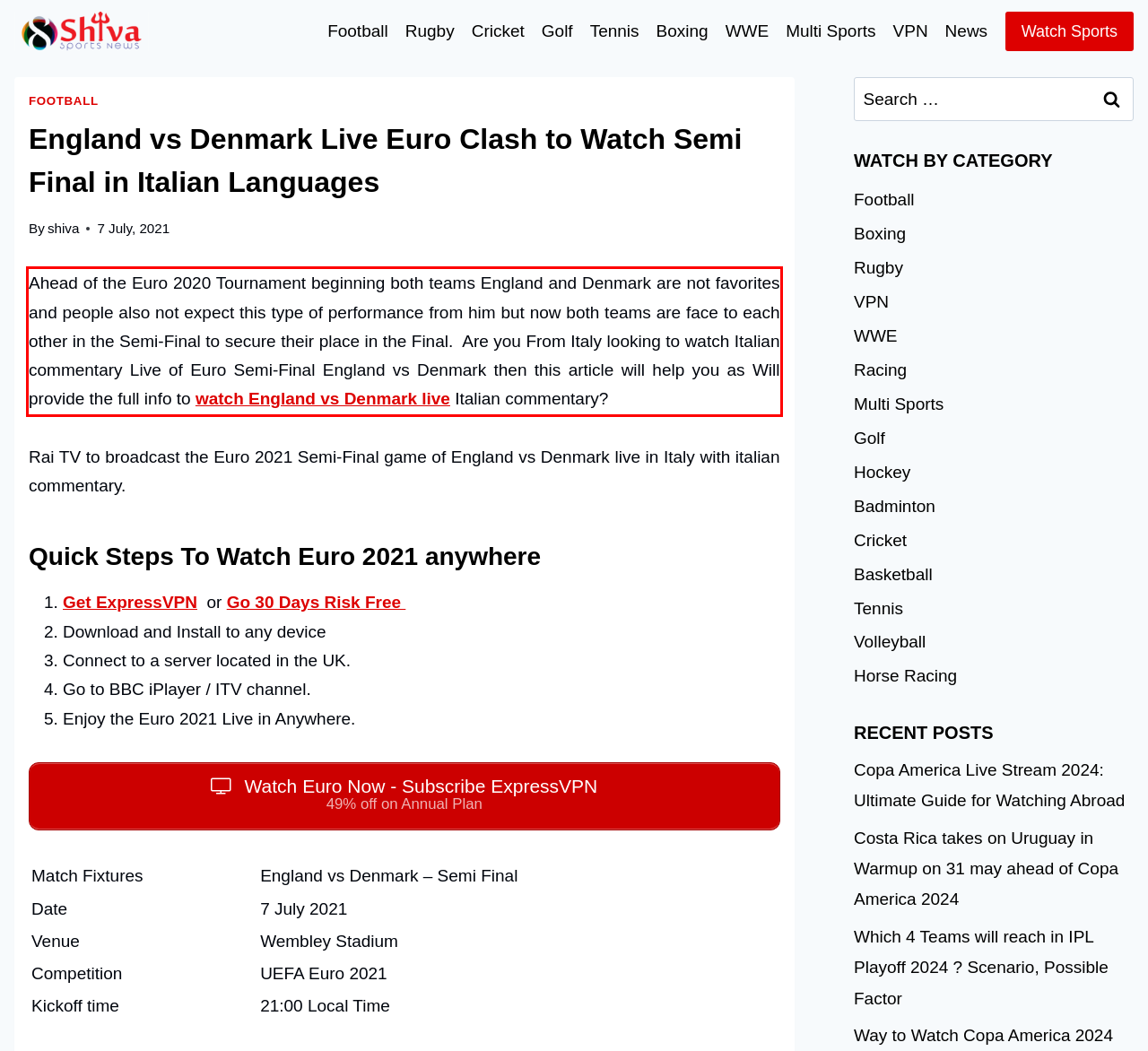Please extract the text content within the red bounding box on the webpage screenshot using OCR.

Ahead of the Euro 2020 Tournament beginning both teams England and Denmark are not favorites and people also not expect this type of performance from him but now both teams are face to each other in the Semi-Final to secure their place in the Final. Are you From Italy looking to watch Italian commentary Live of Euro Semi-Final England vs Denmark then this article will help you as Will provide the full info to watch England vs Denmark live Italian commentary?